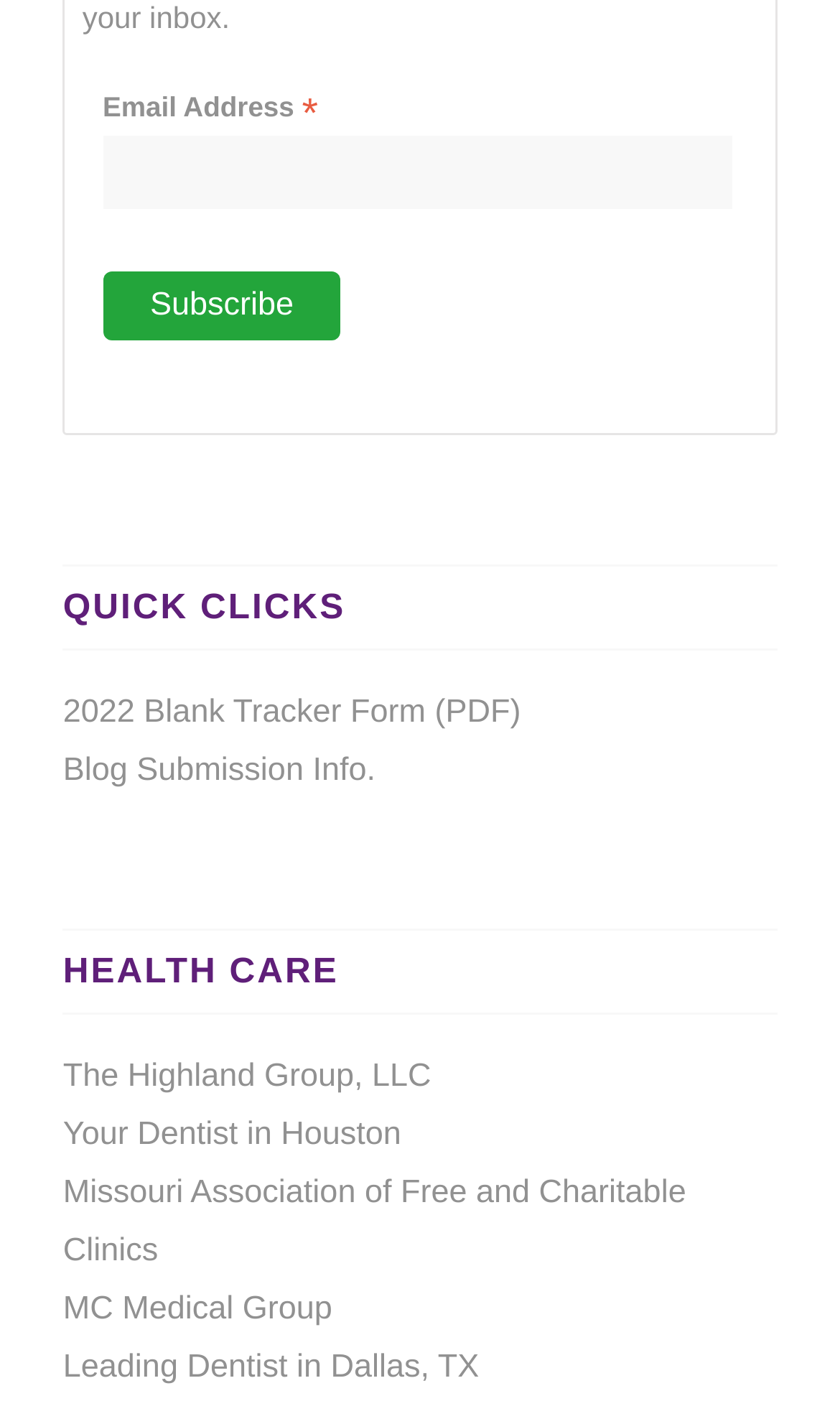Find the bounding box coordinates for the element that must be clicked to complete the instruction: "Enter email address". The coordinates should be four float numbers between 0 and 1, indicated as [left, top, right, bottom].

[0.122, 0.095, 0.871, 0.147]